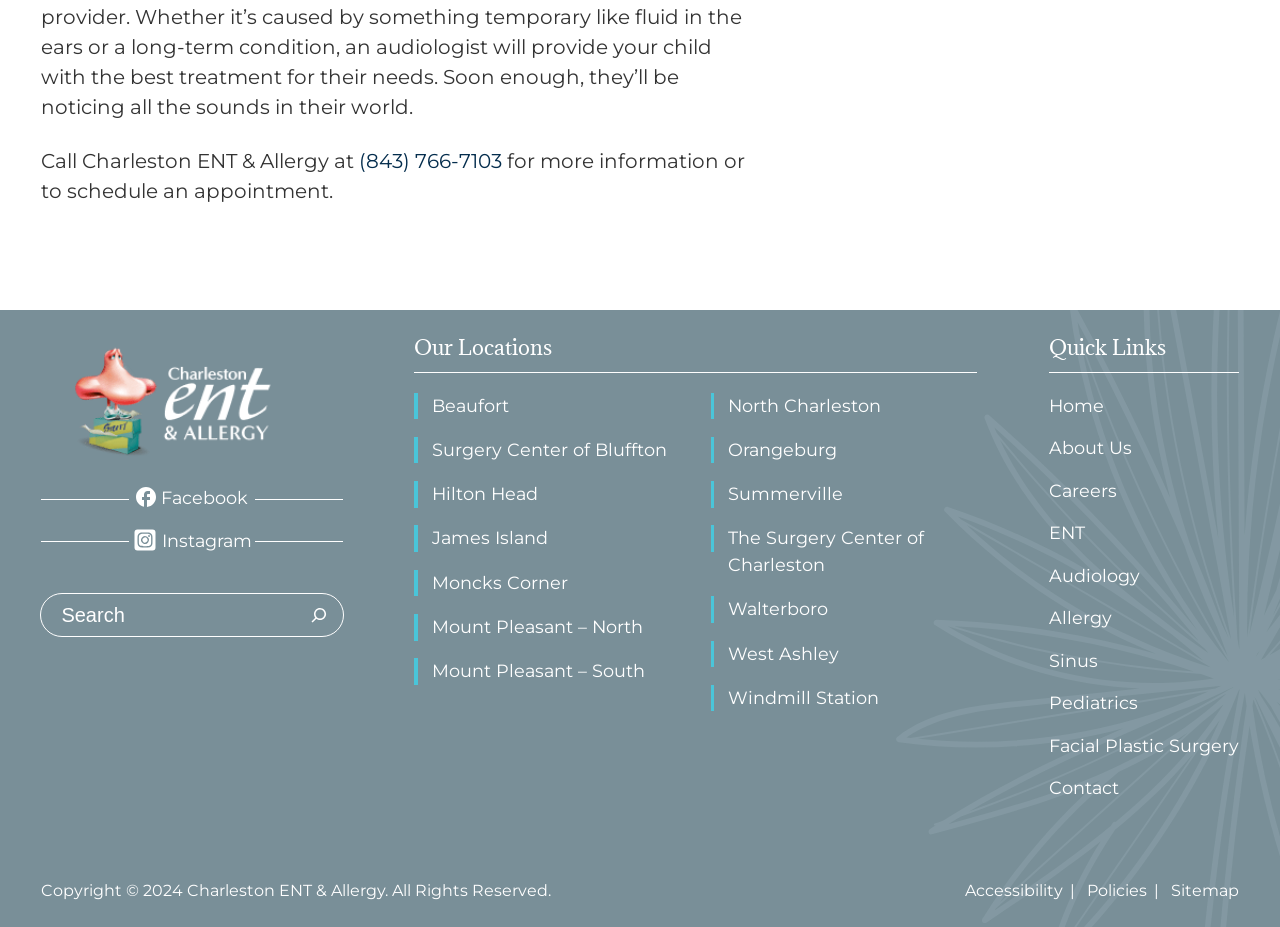Utilize the details in the image to thoroughly answer the following question: How many social media links are listed?

The social media links are listed in the top section of the webpage, under the 'Social Media' navigation. There are two links listed, which are Facebook and Instagram.